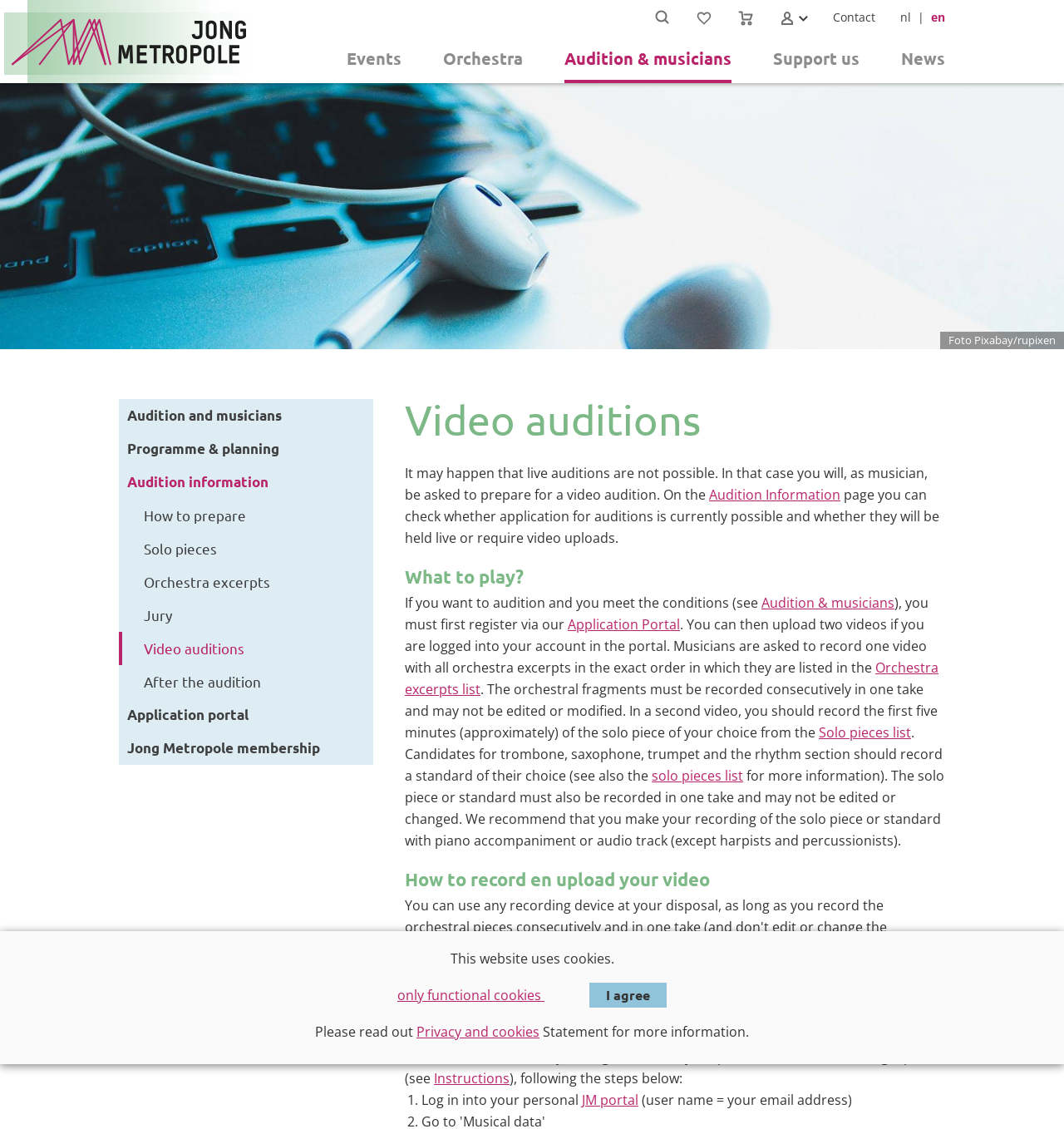Reply to the question with a single word or phrase:
How many videos should musicians upload?

Two